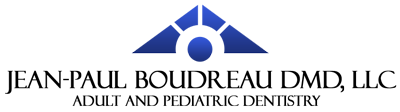What colors are used in the logo?
Answer the question with as much detail as possible.

The geometric design in the logo incorporates shades of blue, which suggests professionalism and trust. The use of blue colors in the logo gives a sense of calmness and reliability, which is important for a dental practice.